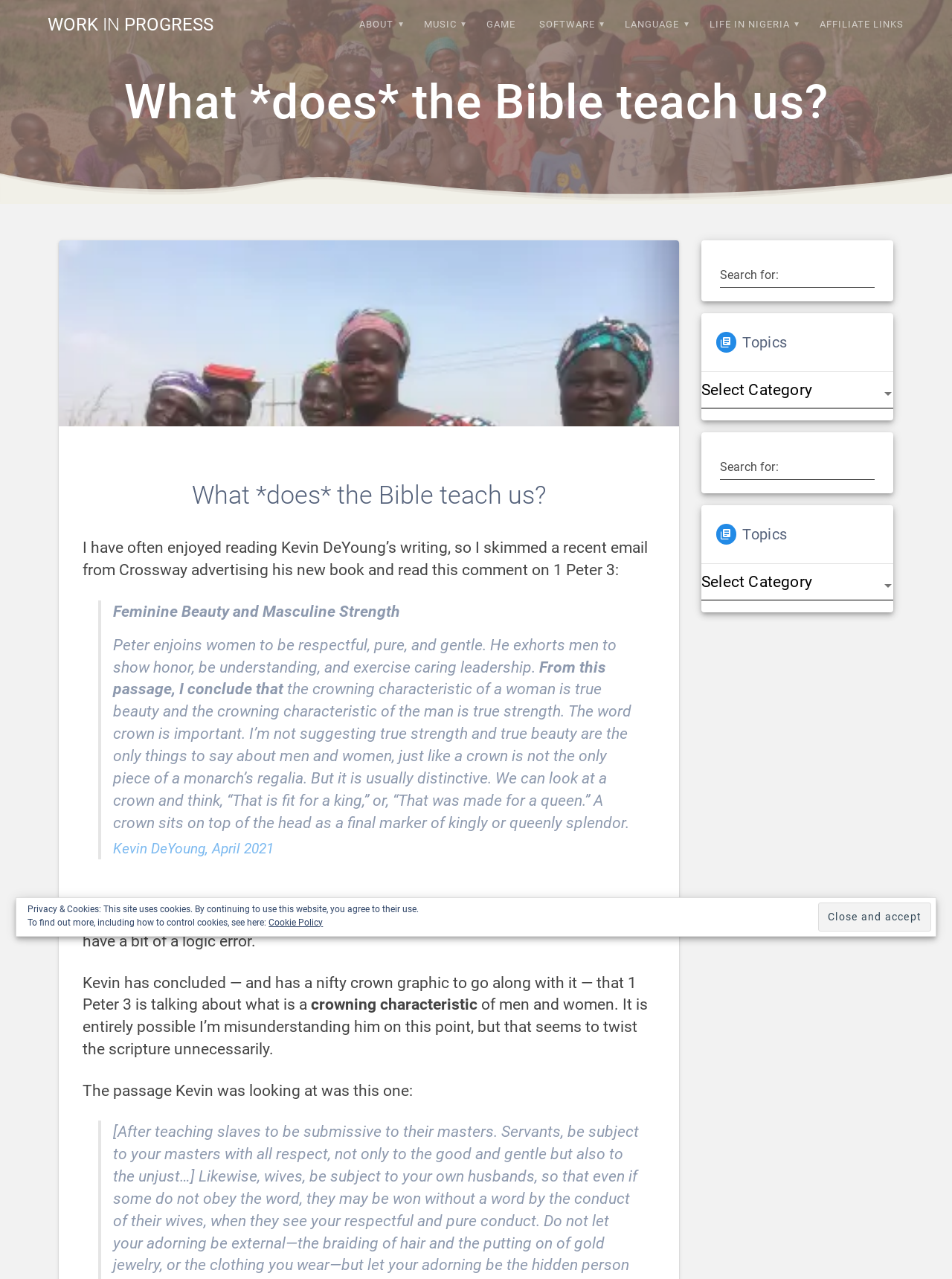What is the author of the quote about feminine beauty and masculine strength?
Based on the screenshot, provide your answer in one word or phrase.

Kevin DeYoung